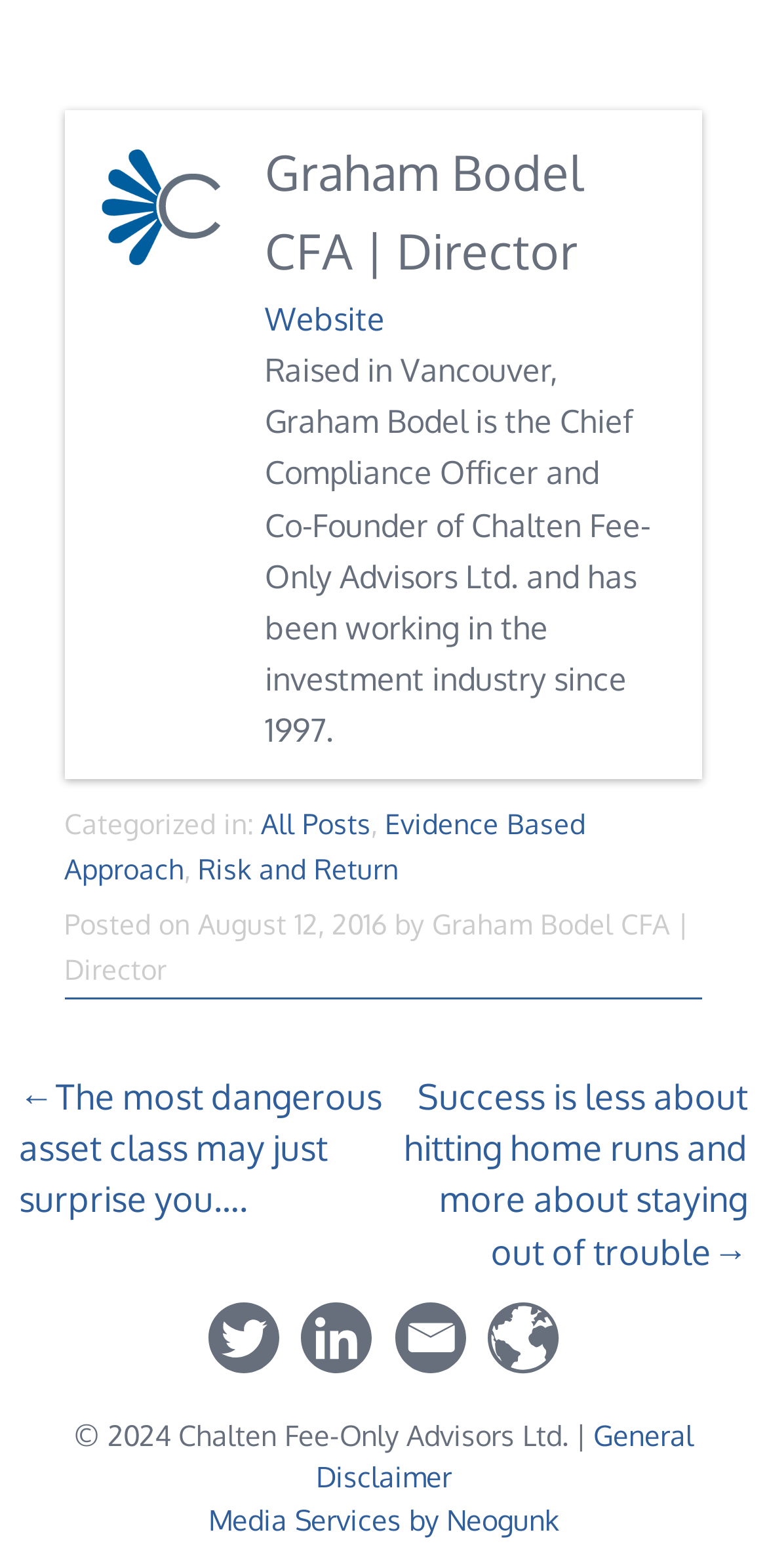Answer this question using a single word or a brief phrase:
Who is the author of the current article?

Graham Bodel CFA | Director